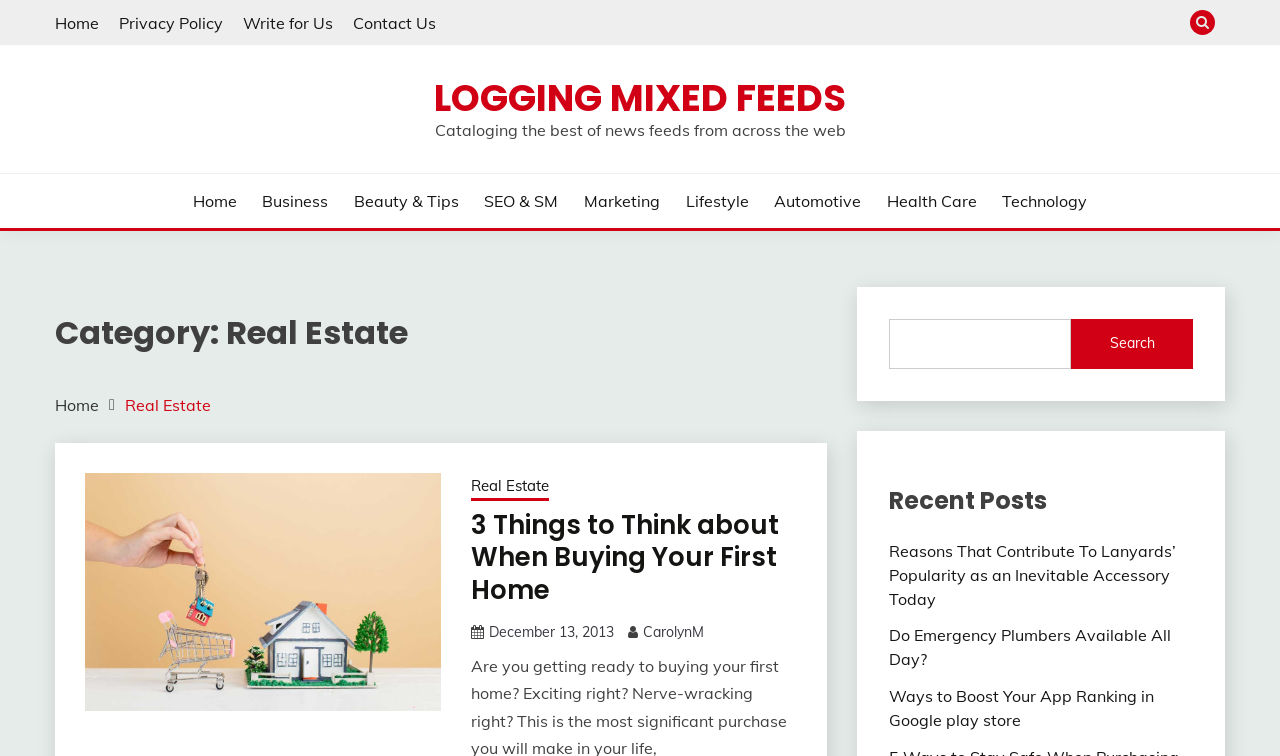Provide a short answer to the following question with just one word or phrase: What is the author of the first article?

CarolynM